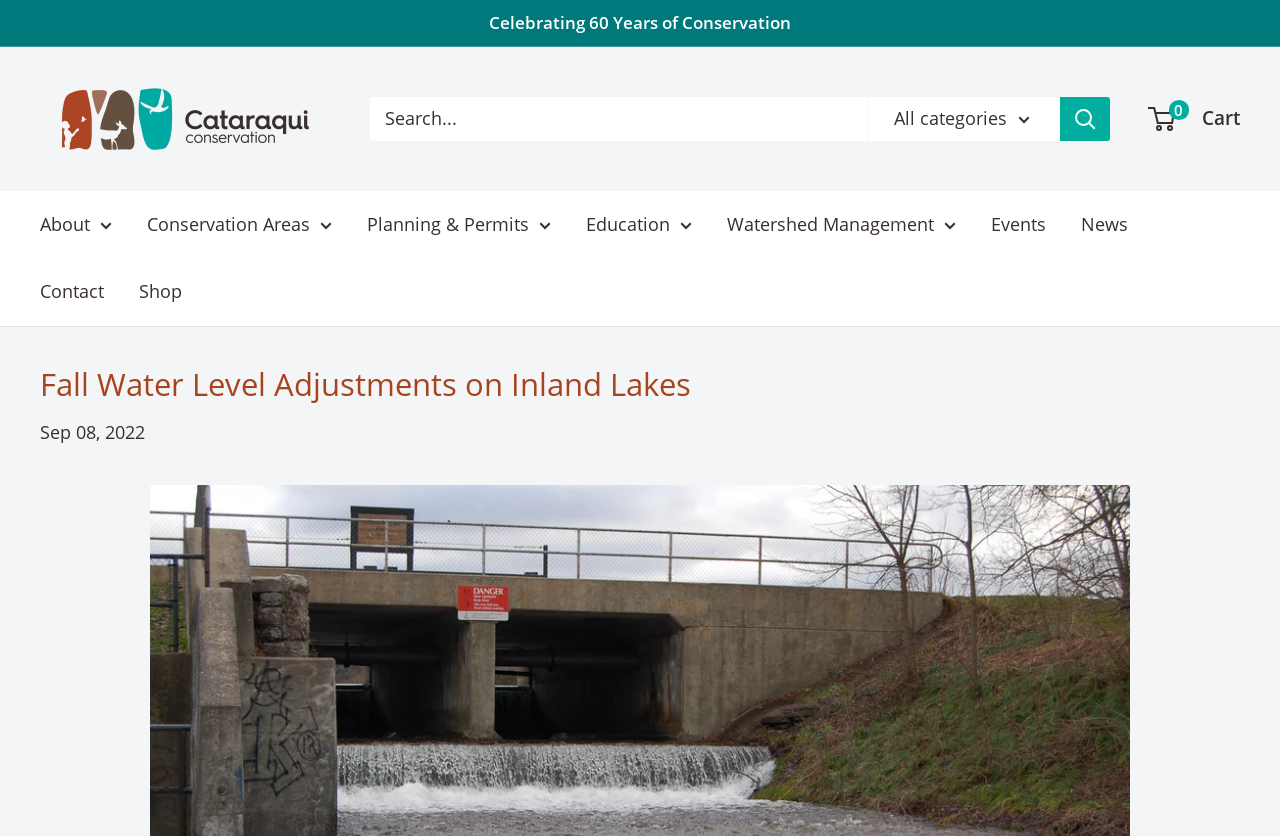Respond to the following question with a brief word or phrase:
What is the date mentioned on the webpage?

Sep 08, 2022